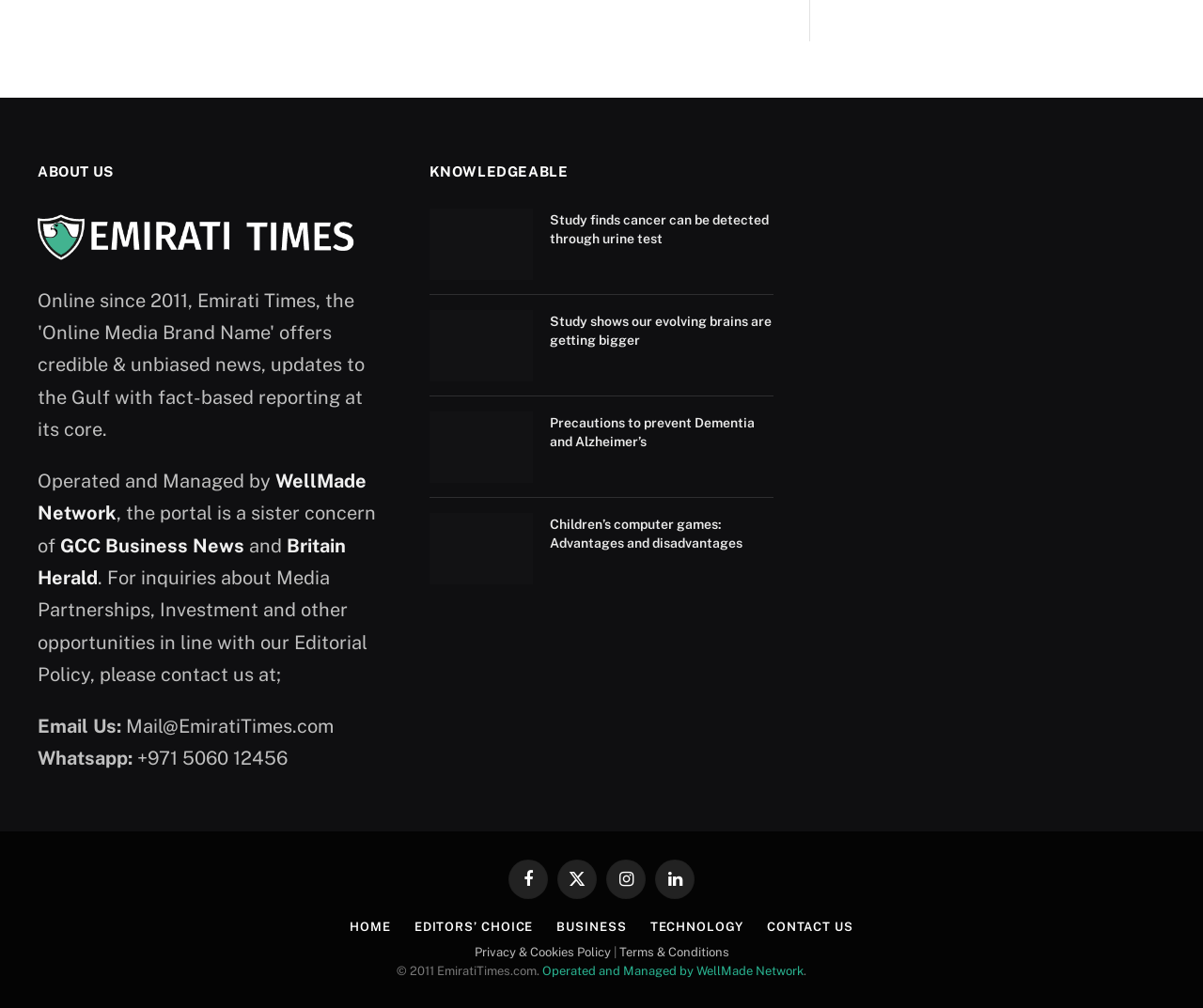Determine the bounding box coordinates of the clickable region to follow the instruction: "Go to the HOME page".

[0.291, 0.912, 0.325, 0.926]